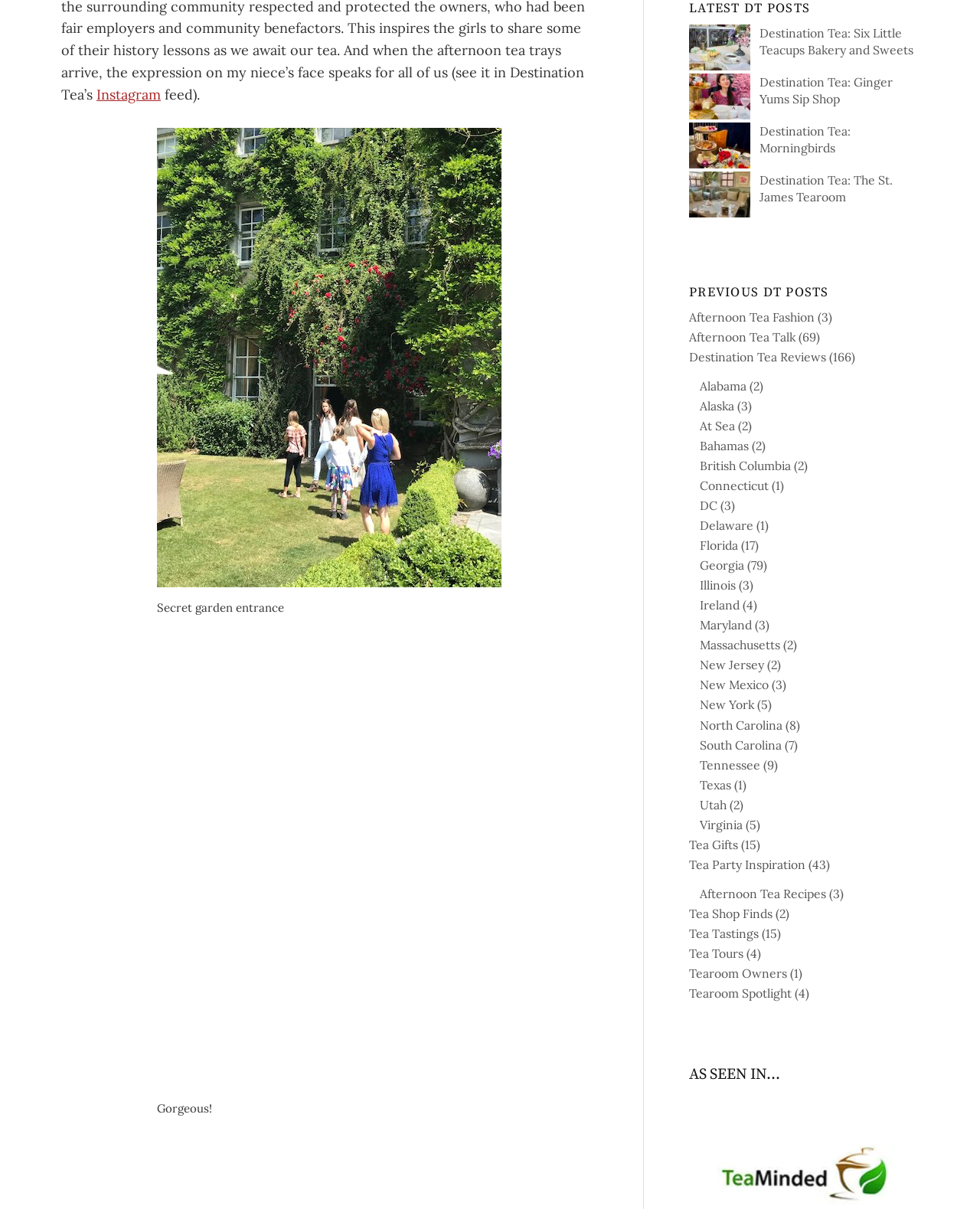What is the caption of the second image?
Provide a thorough and detailed answer to the question.

The second image on the webpage is a figure element with a description 'Foyer of the Manor House in Mount Juliet Estate'. This is the caption of the second image.